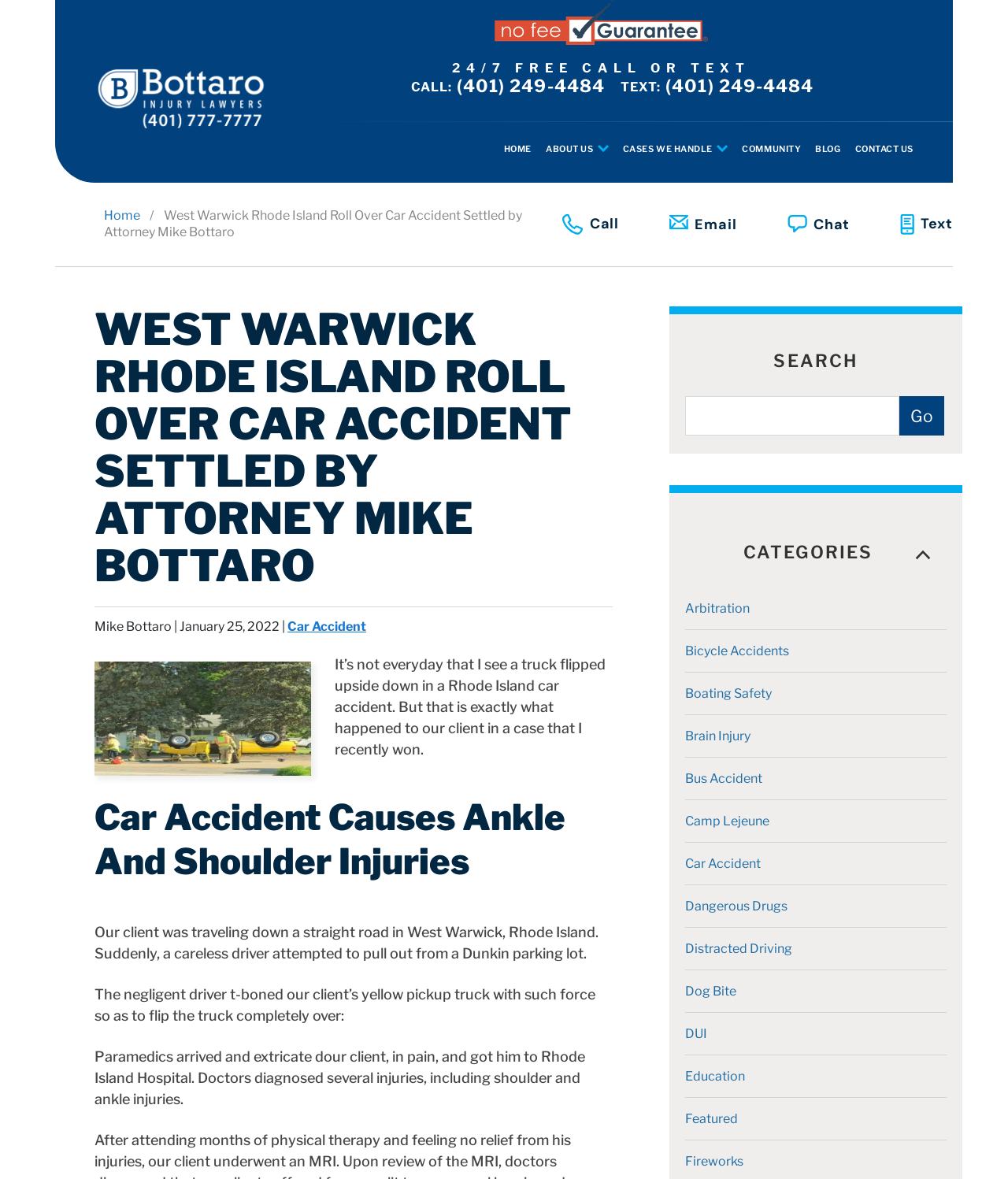Extract the bounding box for the UI element that matches this description: "Cases We Handle".

[0.618, 0.103, 0.728, 0.15]